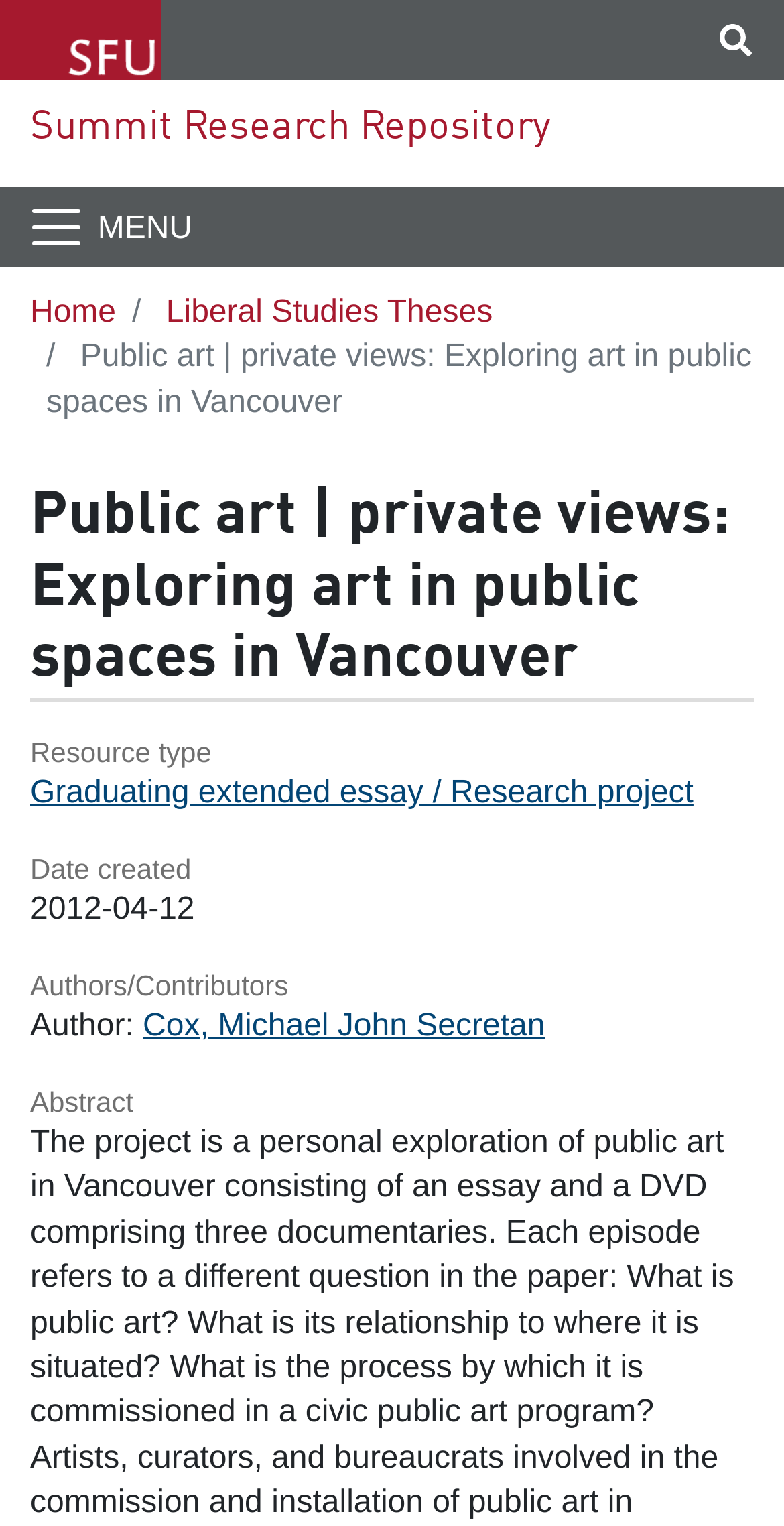Create a detailed summary of all the visual and textual information on the webpage.

The webpage is about a research project titled "Public art | private views: Exploring art in public spaces in Vancouver". At the top, there is a site header banner that spans the entire width of the page. Within the banner, there are a few elements: a "SIGN IN" button located at the top right corner, a link to the "Summit Research Repository" on the top left, and a "Toggle navigation" button with a "MENU" label next to it.

Below the banner, there is a navigation section with a breadcrumb trail that takes up most of the width. The breadcrumb trail consists of three links: "Home", "Liberal Studies Theses", and the title of the research project, which is also a heading. 

The main content of the webpage is organized into sections, each with a label and corresponding information. The sections include "Resource type", "Date created", "Authors/Contributors", and "Abstract". The "Date created" section displays the date "2012-04-12", and the "Authors/Contributors" section lists the author as "Cox, Michael John Secretan" with a link to their profile.